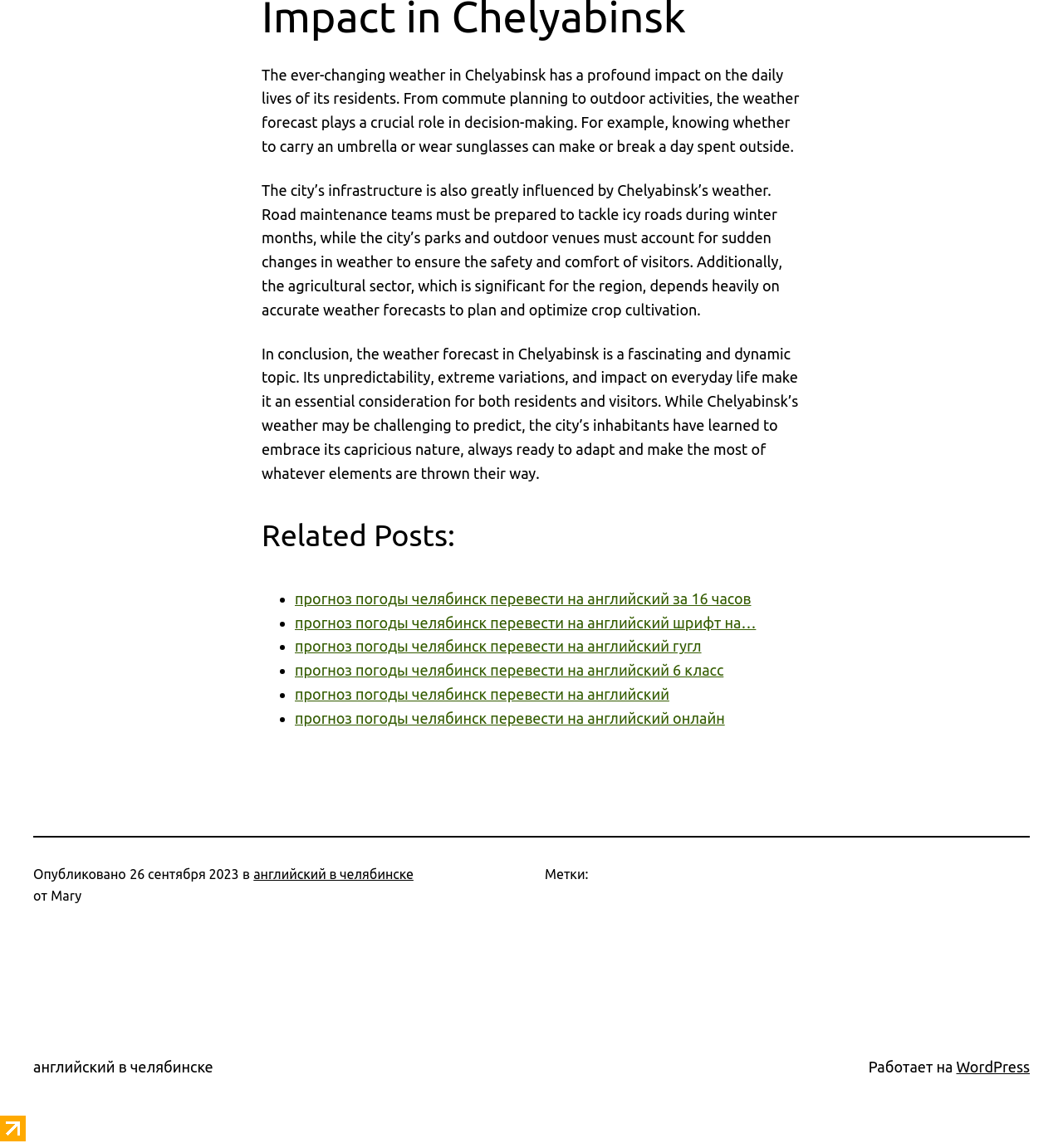Please reply to the following question using a single word or phrase: 
What is the platform used to create the website?

WordPress